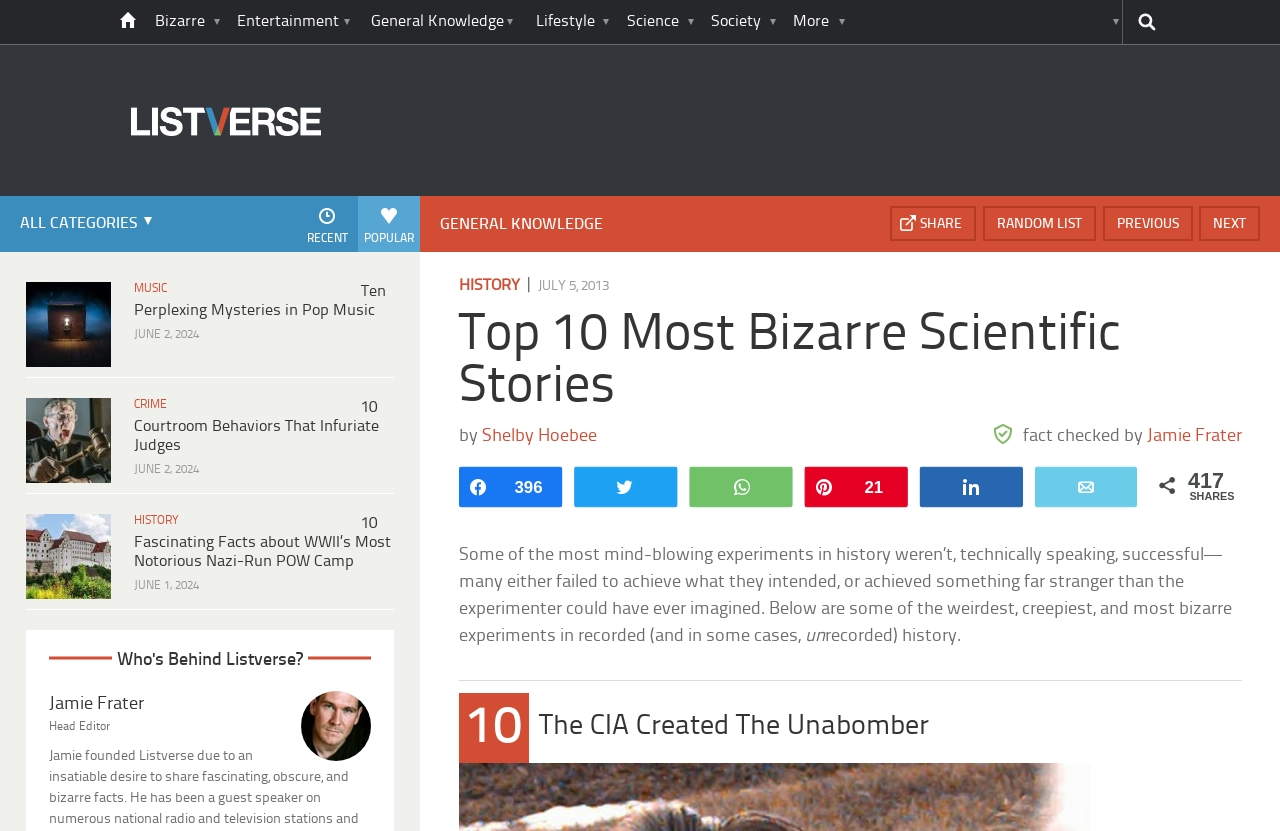Find the bounding box coordinates for the area that must be clicked to perform this action: "Read the article 'Ten Perplexing Mysteries in Pop Music'".

[0.134, 0.339, 0.353, 0.404]